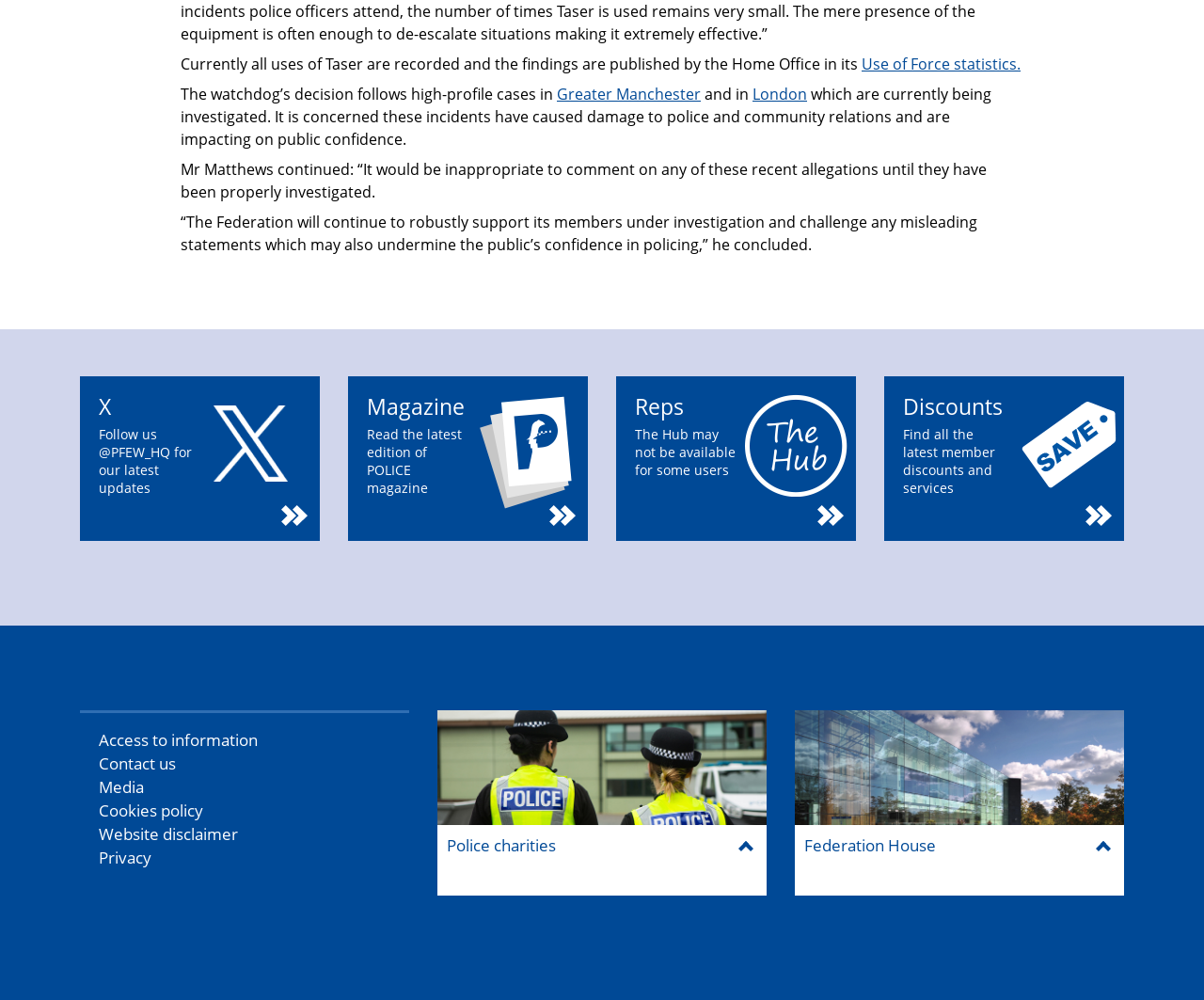Identify the bounding box coordinates of the region that needs to be clicked to carry out this instruction: "Learn about web design services". Provide these coordinates as four float numbers ranging from 0 to 1, i.e., [left, top, right, bottom].

None